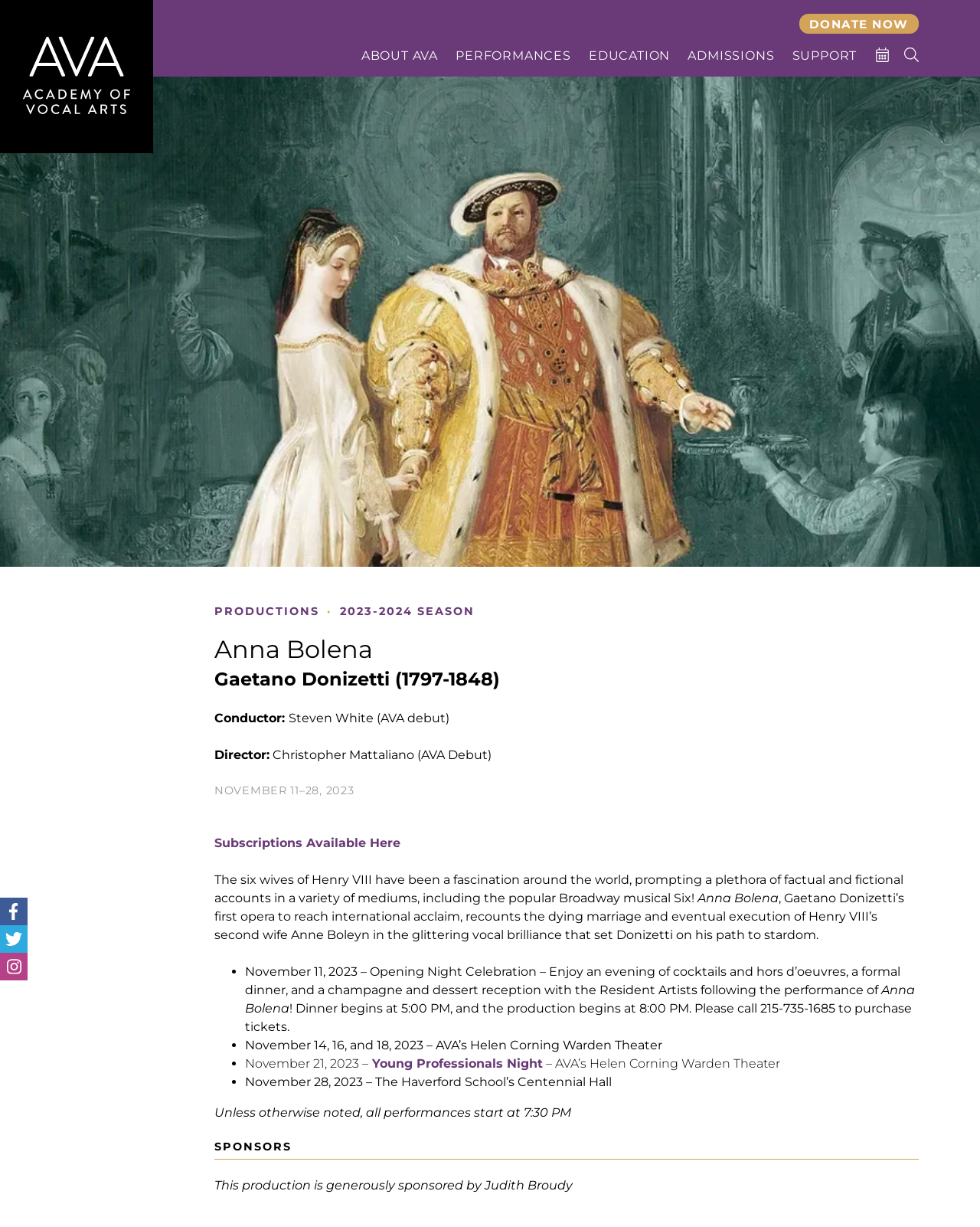Locate the UI element described by Subscriptions Available Here in the provided webpage screenshot. Return the bounding box coordinates in the format (top-left x, top-left y, bottom-right x, bottom-right y), ensuring all values are between 0 and 1.

[0.219, 0.681, 0.409, 0.693]